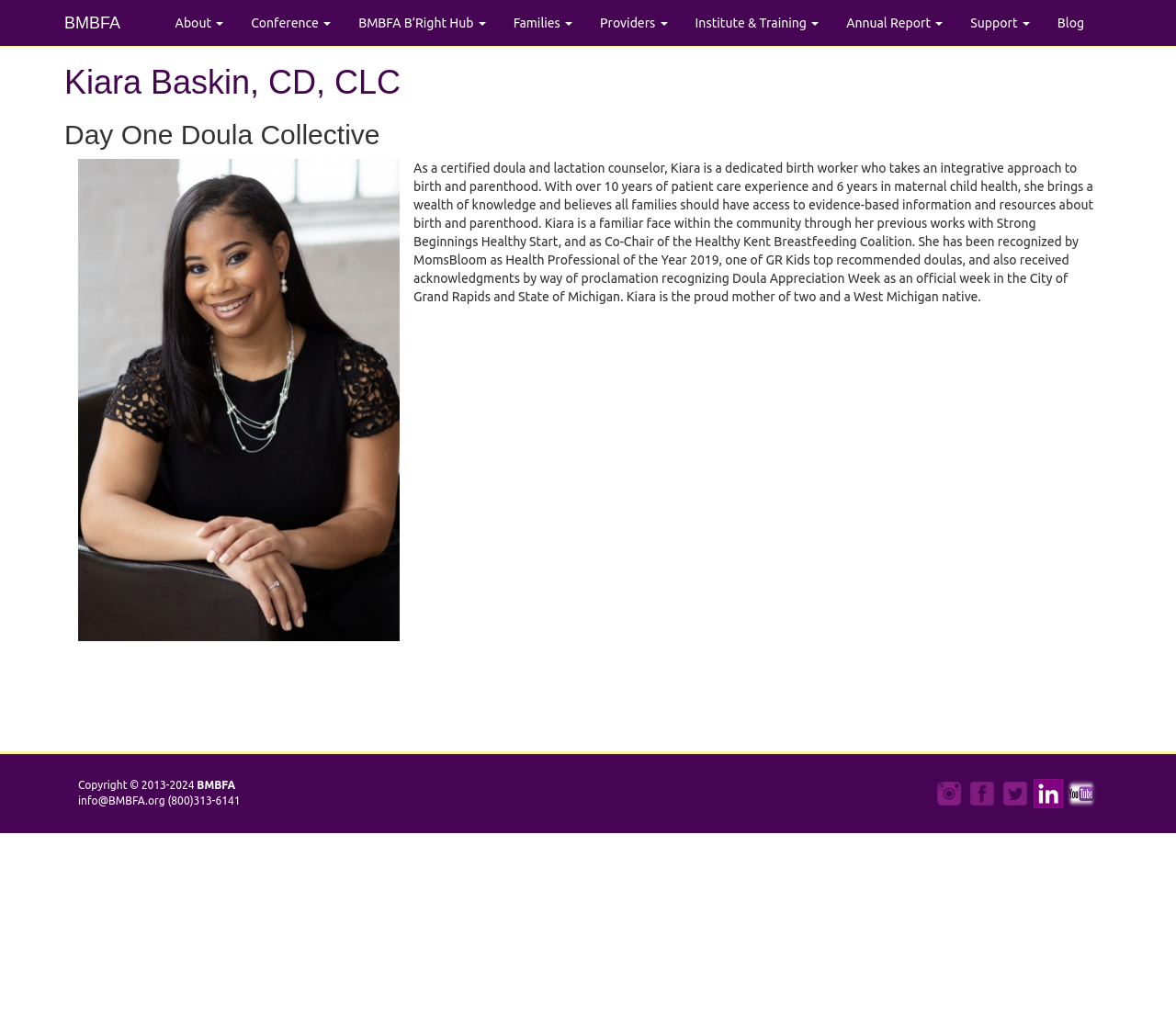Based on the element description 20 More Interesting Historical Oddities, identify the bounding box coordinates for the UI element. The coordinates should be in the format (top-left x, top-left y, bottom-right x, bottom-right y) and within the 0 to 1 range.

None